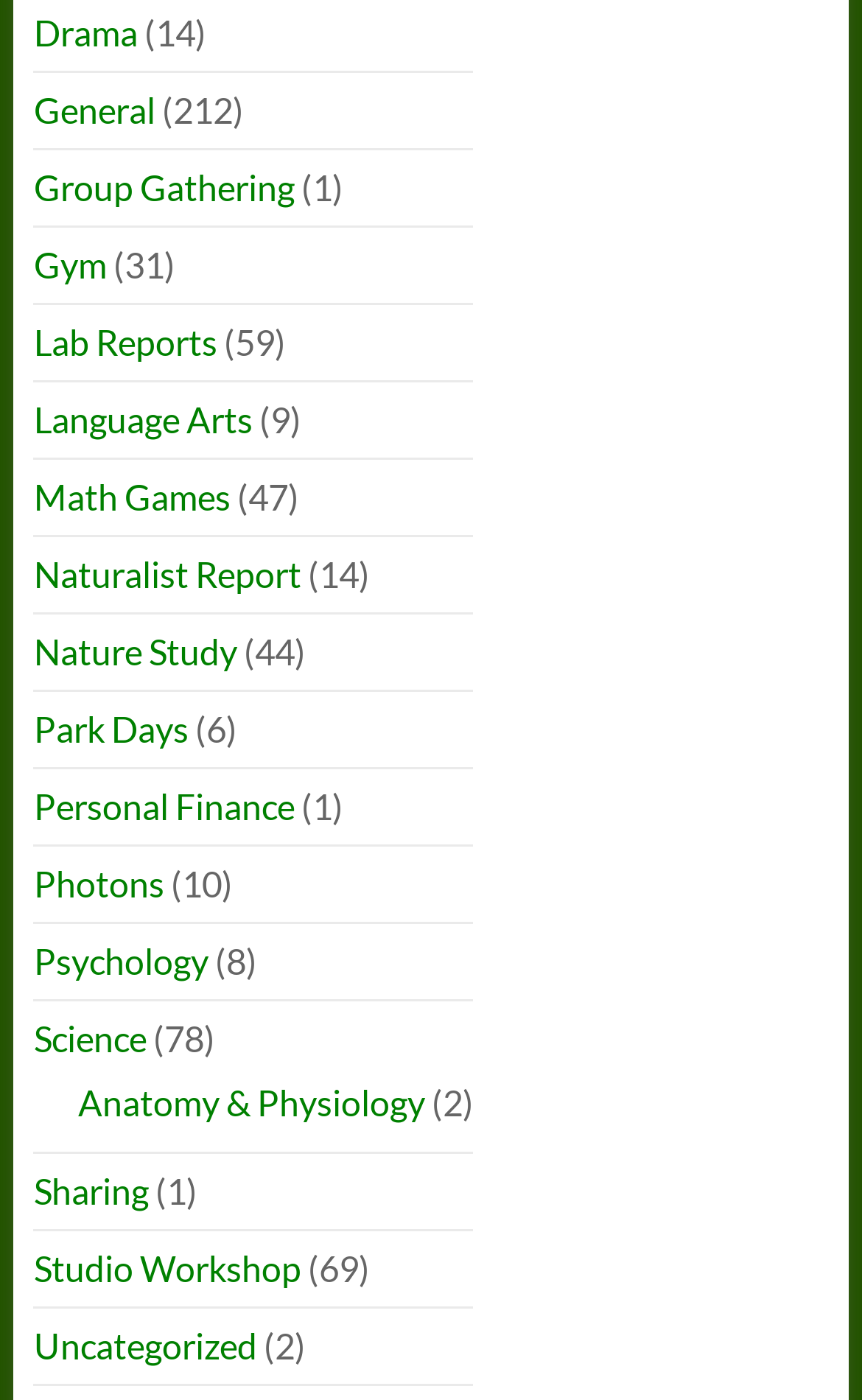What is the first category listed?
Using the image, give a concise answer in the form of a single word or short phrase.

Drama